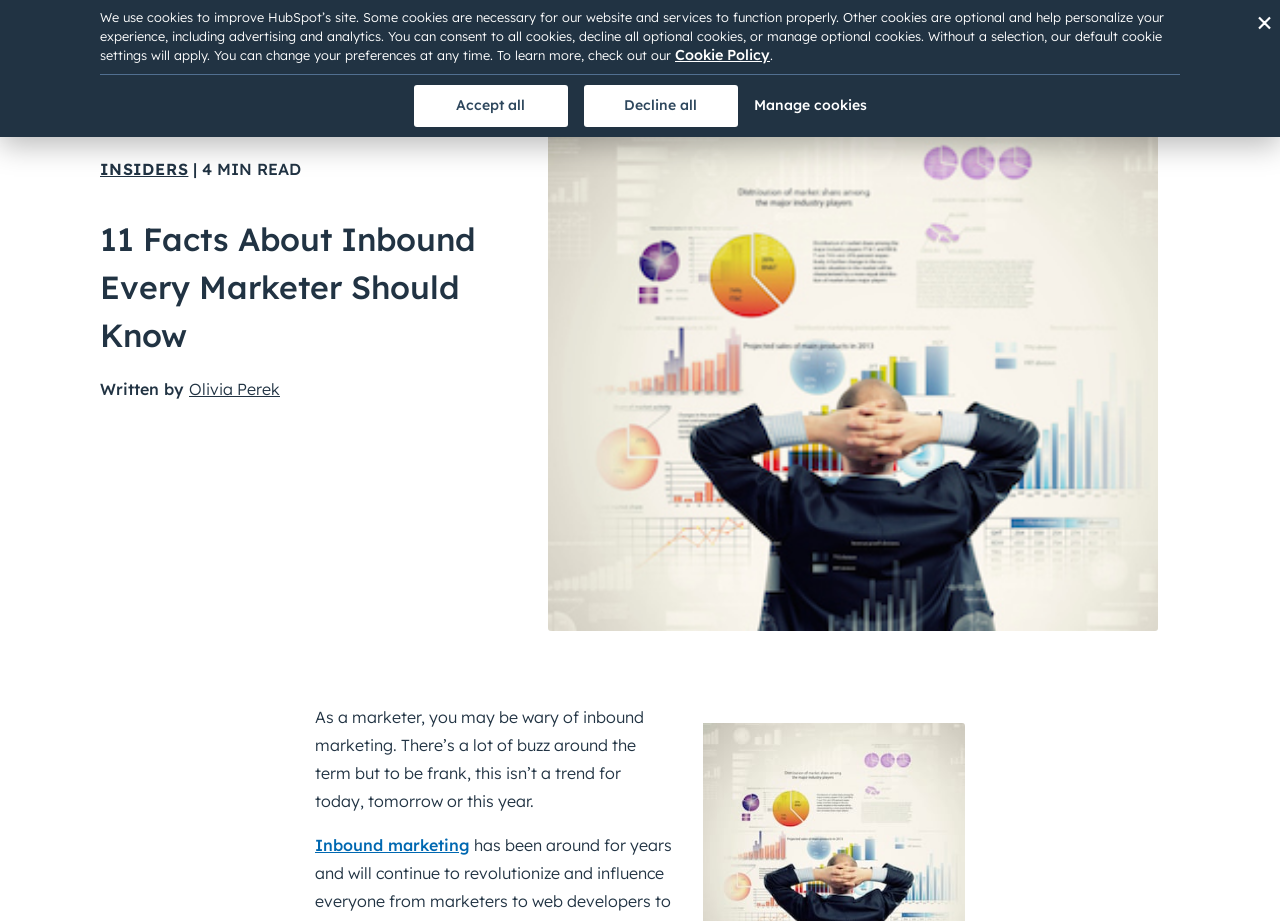What is the navigation section below the utility navigation?
By examining the image, provide a one-word or phrase answer.

HubSpot Blog Navigation